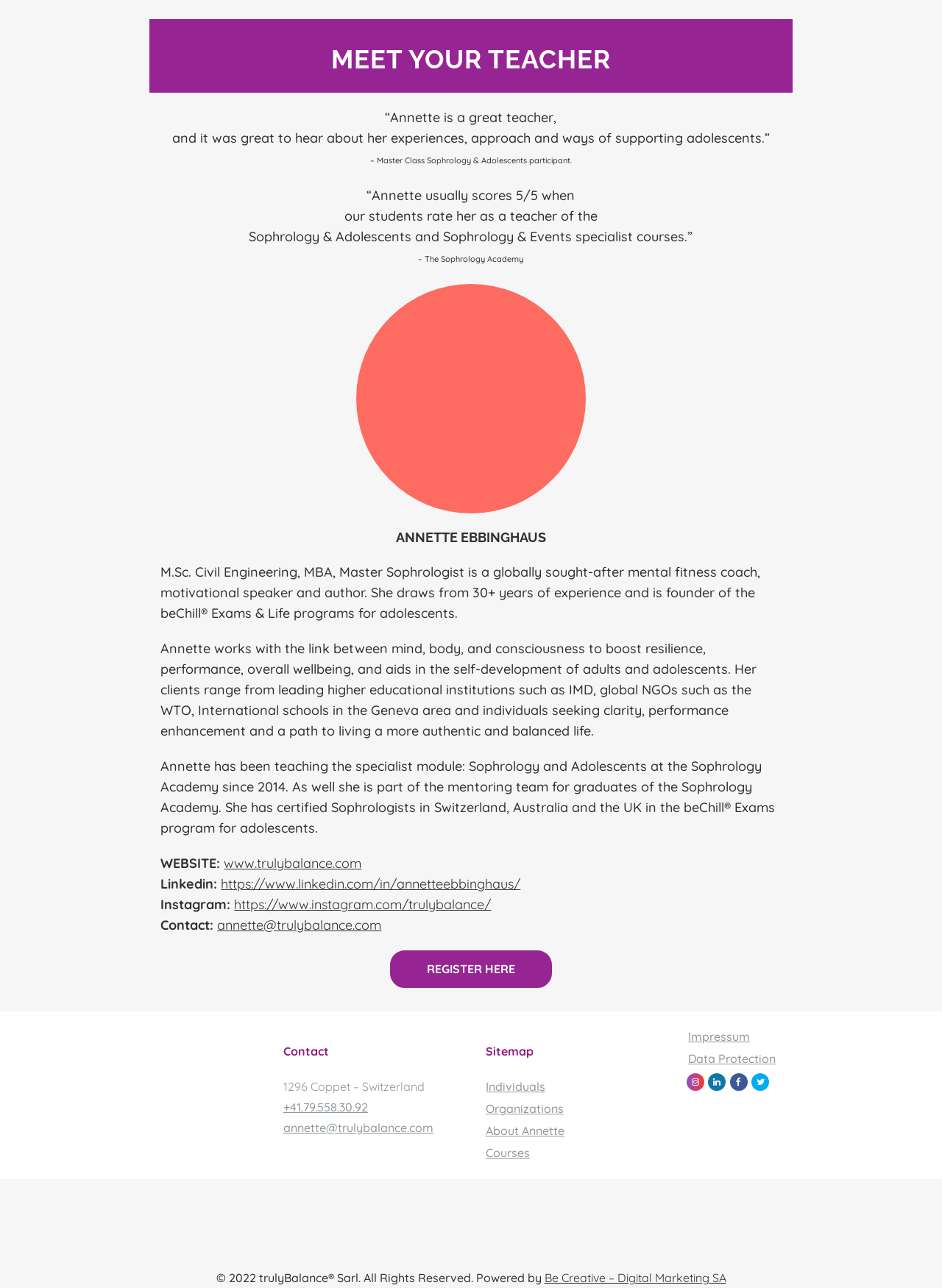Can you specify the bounding box coordinates for the region that should be clicked to fulfill this instruction: "Check Annette's Instagram profile".

[0.249, 0.696, 0.521, 0.709]